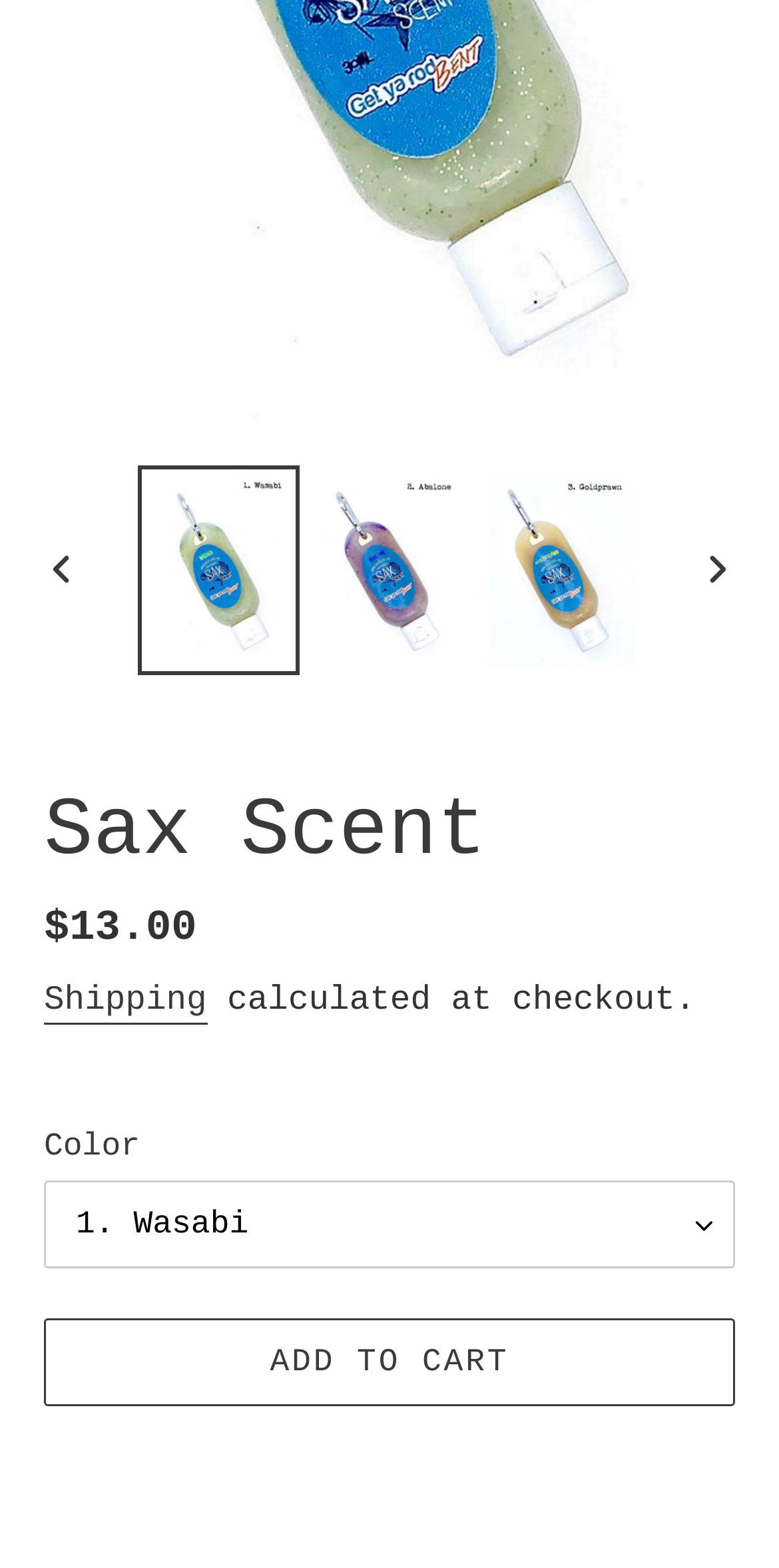Please determine the bounding box coordinates for the element with the description: "Add to cart".

[0.056, 0.841, 0.944, 0.897]